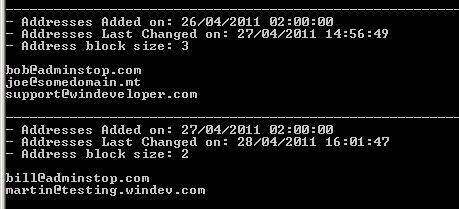Describe all the aspects of the image extensively.

The image displays a console output showcasing a list of email addresses along with timestamps indicating when they were added and last changed. The output is segmented by headers that define the details for each batch of addresses. 

Each batch begins with a line stating the date and time when the addresses were added, followed by the date and time of the last modification. In this particular output, three email addresses are detailed in the first section: `bob@adminstop.com`, `joe@some.domain.mt`, and `support@winddeveloper.com`, which were added on April 26, 2011, and last changed on April 27, 2011. The block size for this particular group of addresses is noted as three.

The second section includes another batch of addresses, which includes `bill@adminstop.com` and `martin@testing.windev.com`, added on April 27, 2011, and last modified on April 28, 2011, with a block size of two. The output is formatted in a tabular style for clarity, allowing easy reading of the email addresses and their respective dates. This format is commonly used in command-line interfaces to present data in a structured manner.